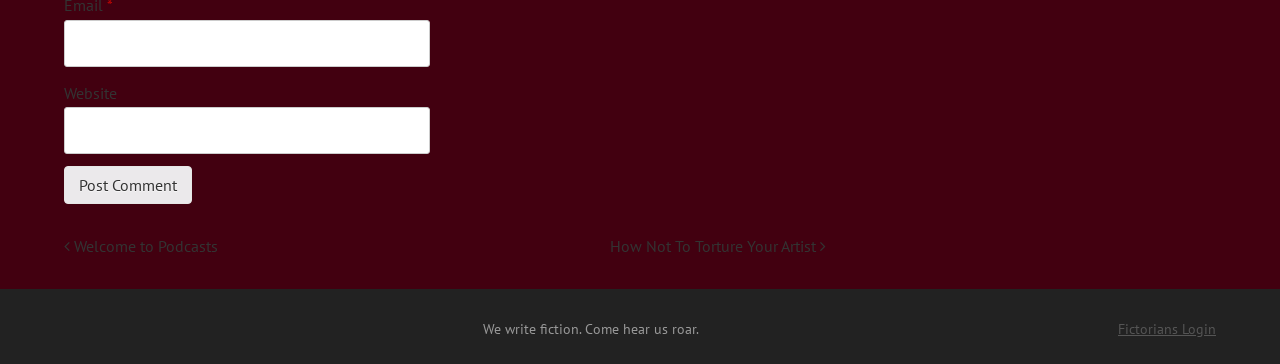Give the bounding box coordinates for the element described by: "name="submit" value="Post Comment"".

[0.05, 0.456, 0.15, 0.561]